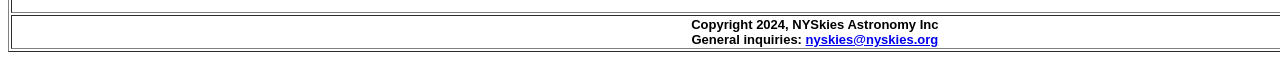Refer to the element description nyskies@nyskies.org and identify the corresponding bounding box in the screenshot. Format the coordinates as (top-left x, top-left y, bottom-right x, bottom-right y) with values in the range of 0 to 1.

[0.629, 0.5, 0.733, 0.783]